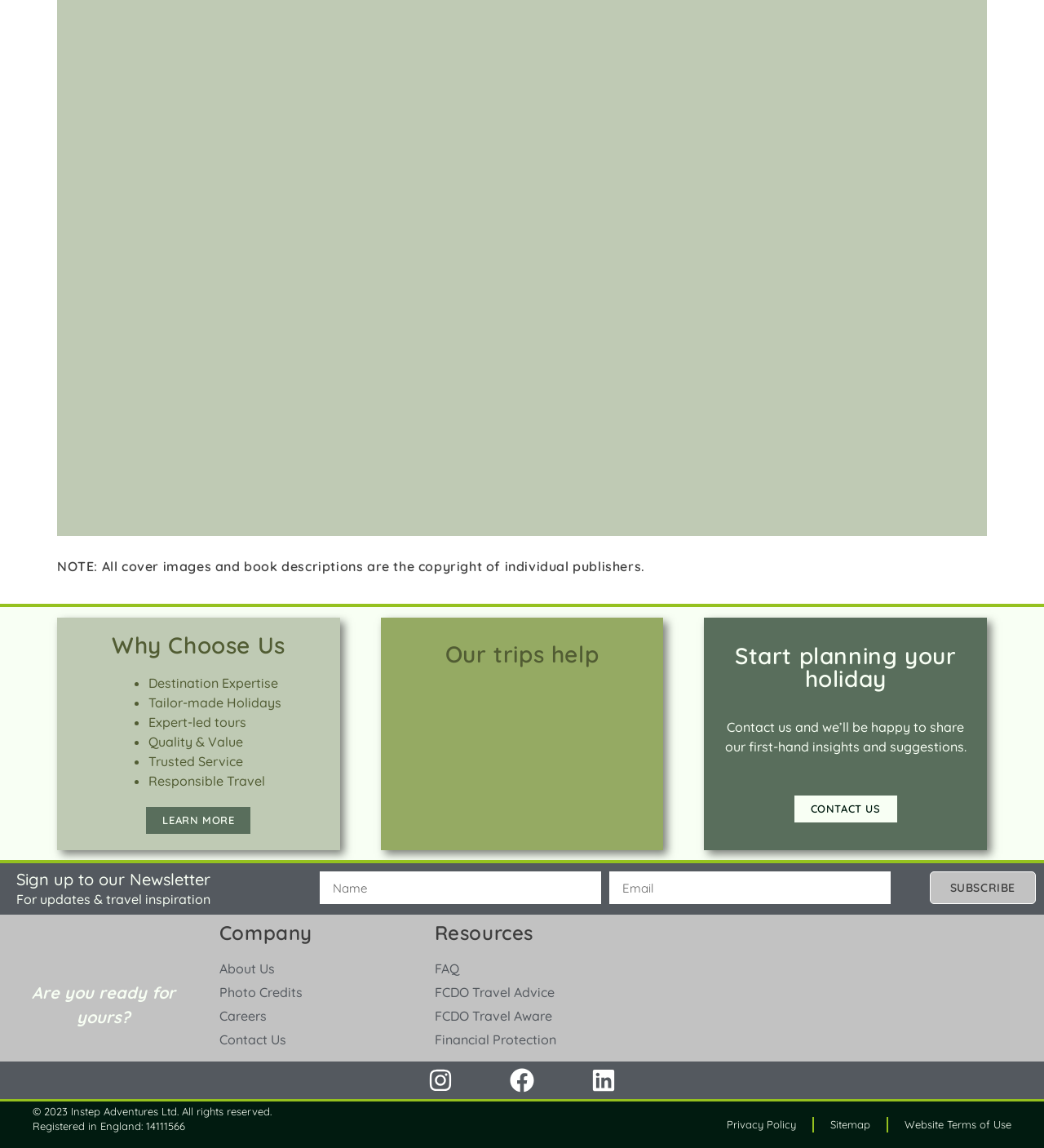What social media platforms does the company have a presence on?
Please provide a single word or phrase as your answer based on the image.

Instagram, Facebook, Linkedin